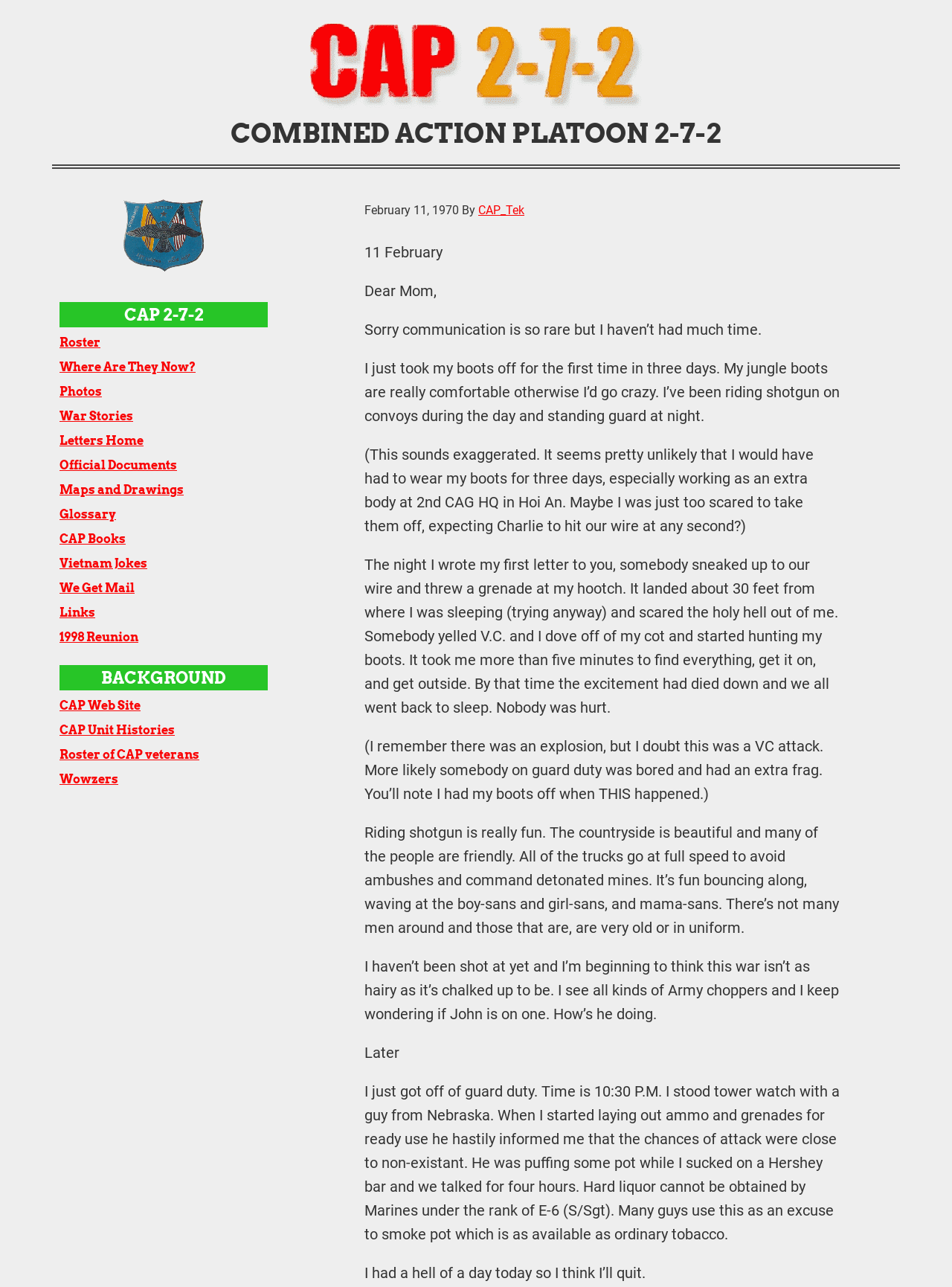Offer a thorough description of the webpage.

This webpage appears to be a personal letter or journal entry from a soldier, dated February 11, 1970. At the top of the page, there is a logo of the Combined Action Platoon, accompanied by a heading that reads "COMBINED ACTION PLATOON 2-7-2". Below this, there is a block of text that appears to be a personal letter, addressed to "Dear Mom". The letter describes the soldier's experiences in Vietnam, including riding shotgun on convoys, standing guard, and interacting with local people.

To the left of the main text, there is a sidebar with several links, including "Roster", "Where Are They Now?", "Photos", and others. These links are likely related to the Combined Action Platoon and its members. At the top of the sidebar, there is a heading that reads "Primary Sidebar".

The layout of the page is simple and easy to navigate, with a clear distinction between the main text and the sidebar. The text is written in a conversational tone, with the soldier sharing their thoughts and experiences in a candid and introspective way.